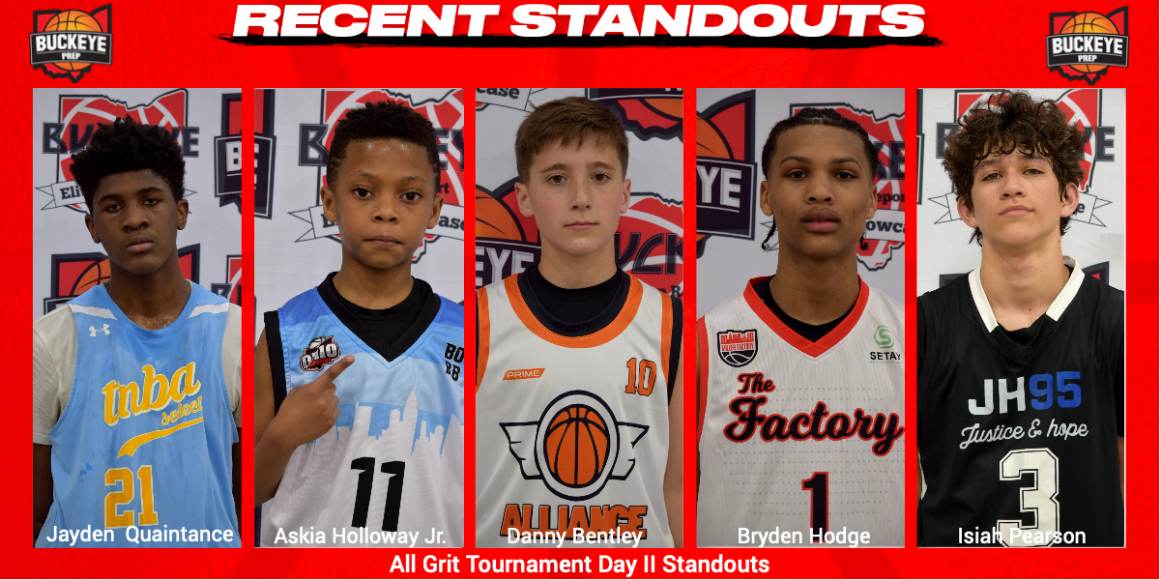Please answer the following question using a single word or phrase: What is the number on Askia Holloway Jr.'s jersey?

11